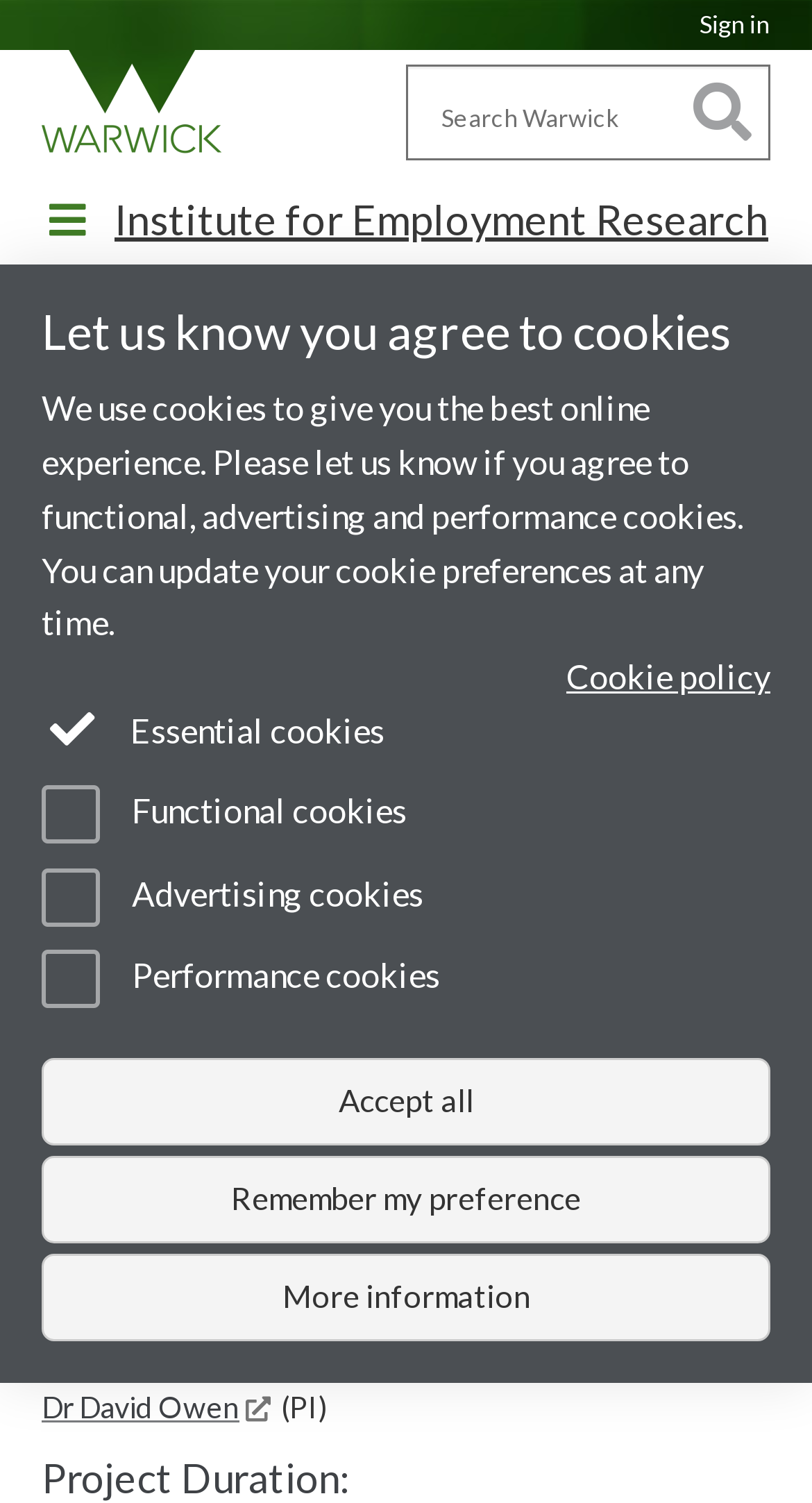Who is the principal investigator of the project?
Analyze the screenshot and provide a detailed answer to the question.

I found the answer by looking at the link element with the text 'Dr David Owen Link opens in a new window' which is located under the 'Project Team' heading, indicating that Dr David Owen is the principal investigator of the project.